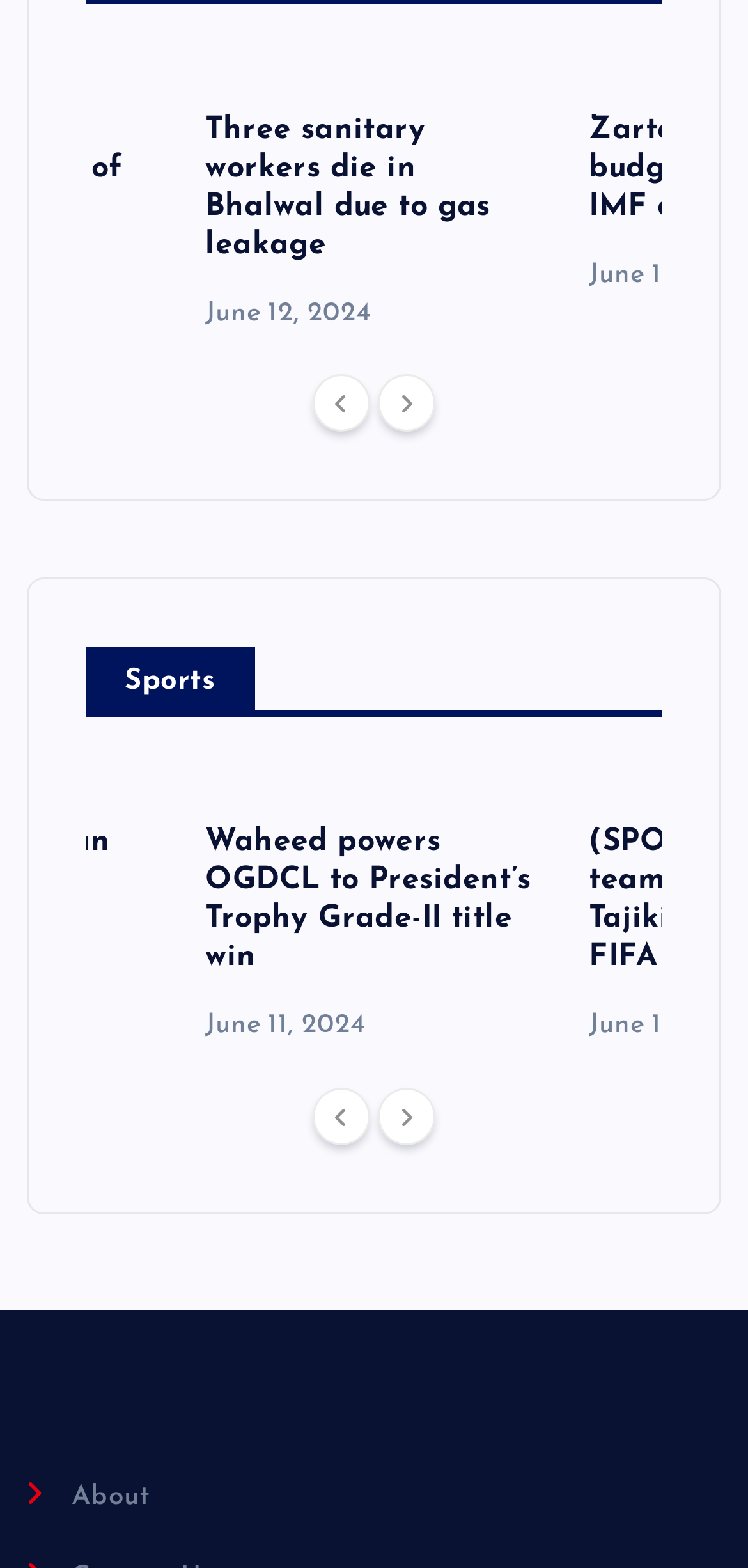What is the function of the button at the top right corner?
Provide an in-depth and detailed answer to the question.

I found the function of the button by looking at the bounding box coordinates and the text of the button. The button is located at the top right corner with the text 'Next'.